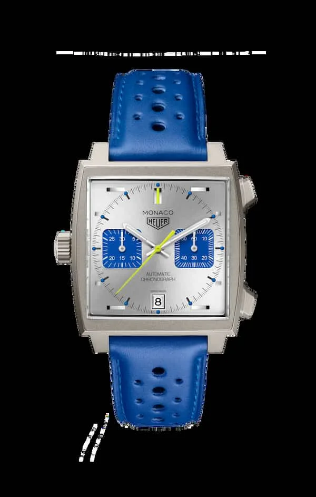What is the material of the watch strap?
Using the screenshot, give a one-word or short phrase answer.

Blue perforated calfskin leather